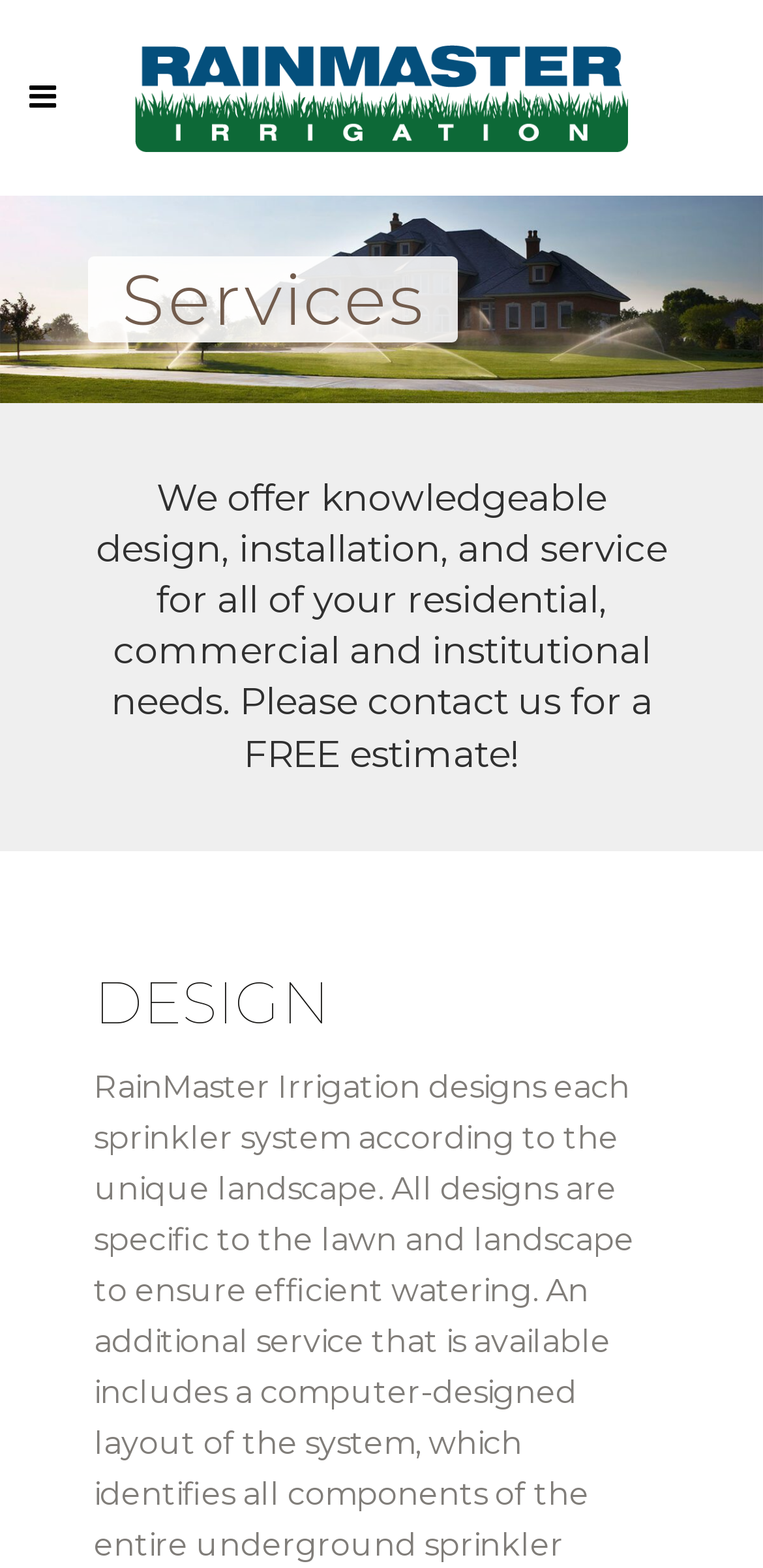Provide a brief response to the question below using one word or phrase:
What is one of the specific services offered?

Design